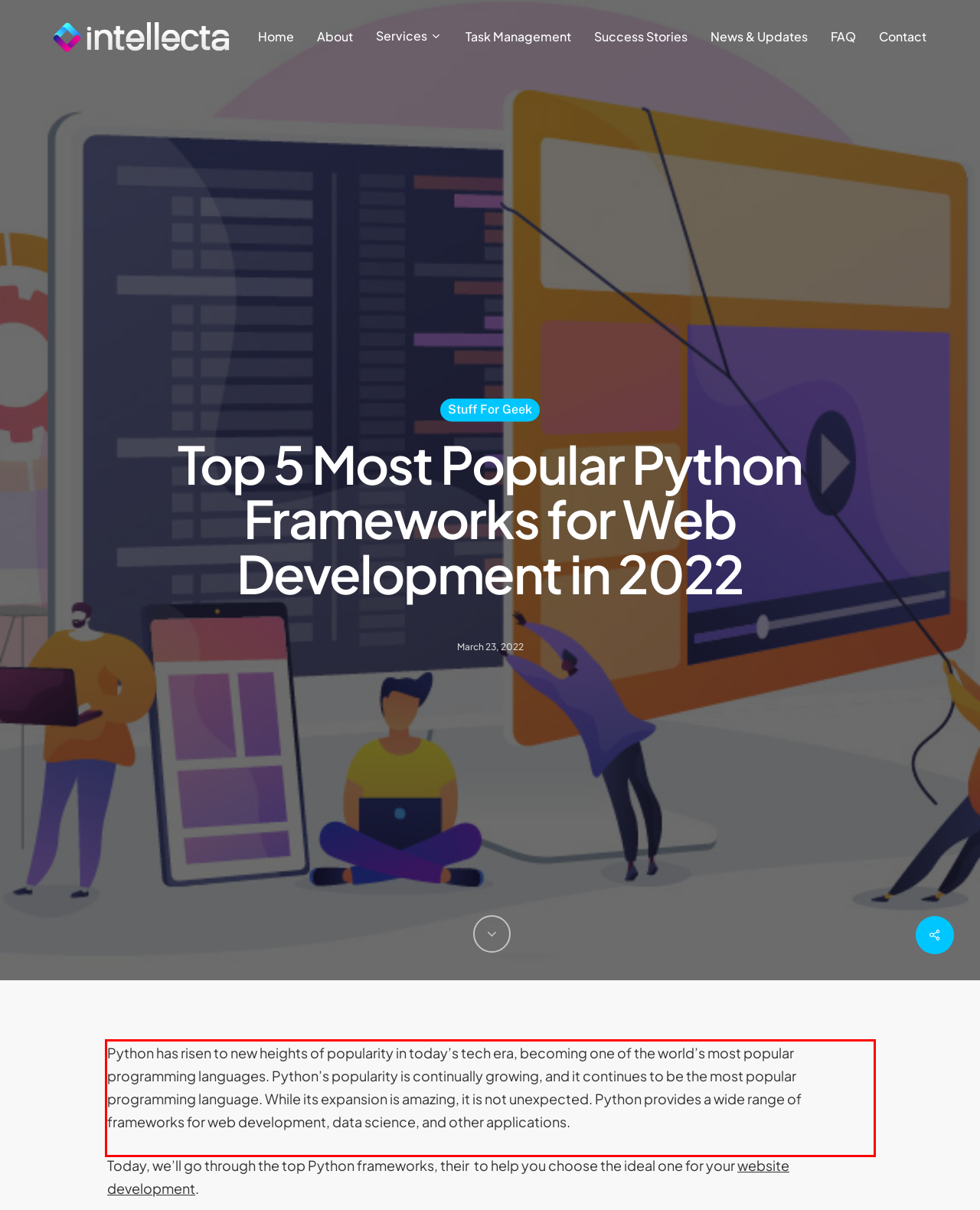Please identify and extract the text content from the UI element encased in a red bounding box on the provided webpage screenshot.

Python has risen to new heights of popularity in today’s tech era, becoming one of the world’s most popular programming languages. Python’s popularity is continually growing, and it continues to be the most popular programming language. While its expansion is amazing, it is not unexpected. Python provides a wide range of frameworks for web development, data science, and other applications.